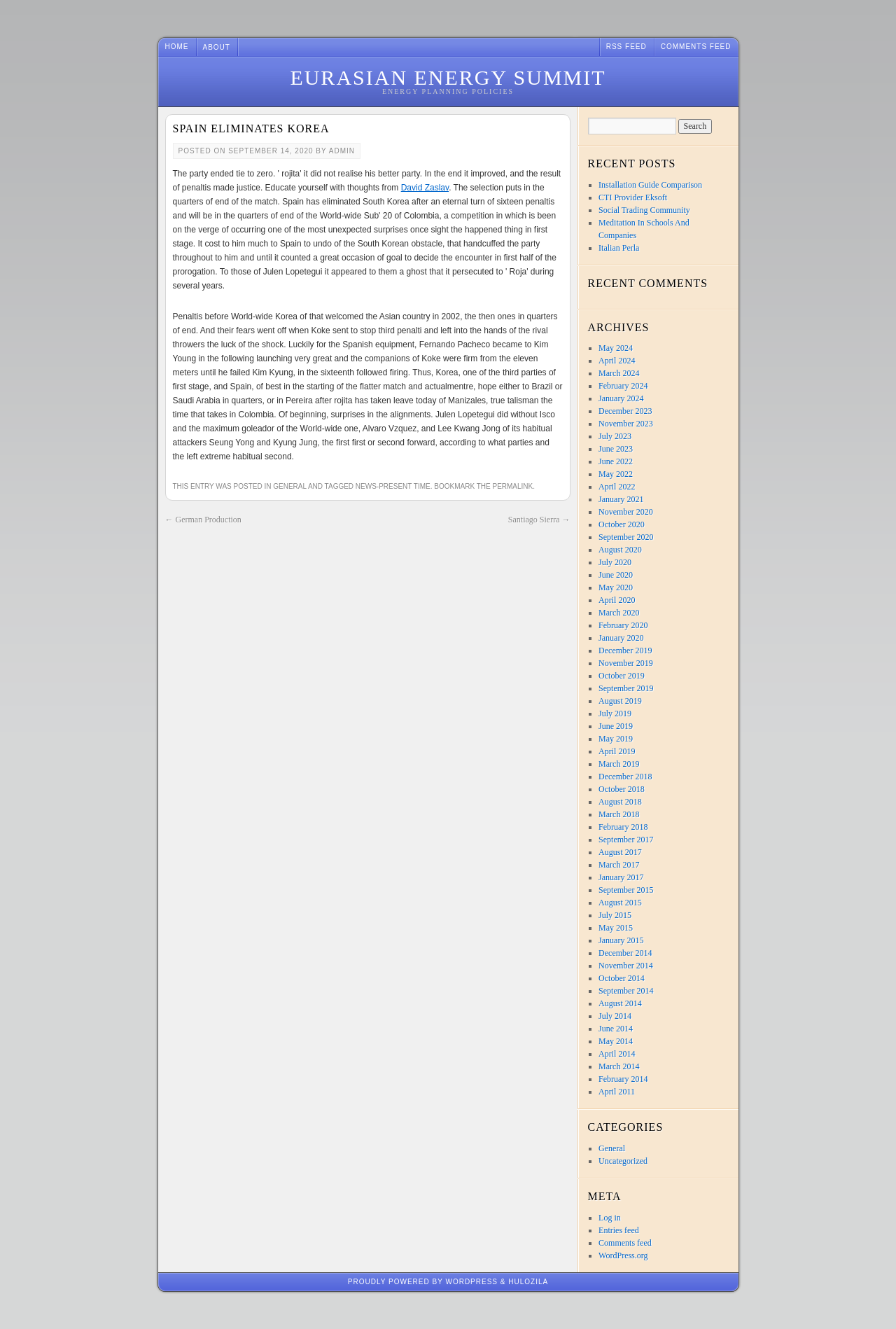Based on the element description permalink, identify the bounding box of the UI element in the given webpage screenshot. The coordinates should be in the format (top-left x, top-left y, bottom-right x, bottom-right y) and must be between 0 and 1.

[0.55, 0.363, 0.595, 0.369]